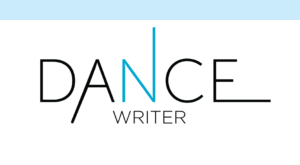What does the logo's design reflect?
Using the visual information, respond with a single word or phrase.

Innovative spirit